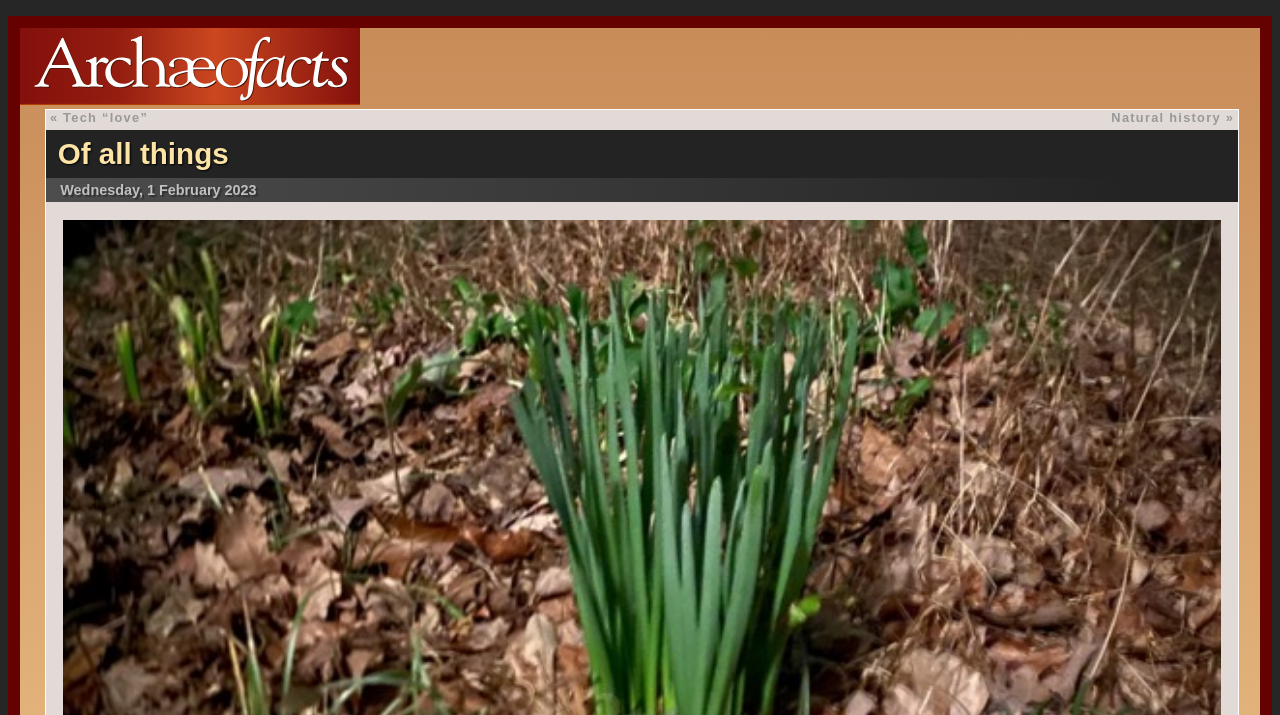What is the direction indicated by the symbol »?
Please respond to the question with a detailed and thorough explanation.

I found the symbol » at [0.954, 0.154, 0.964, 0.175] which is part of the generic element 'later in time...' at [0.868, 0.154, 0.964, 0.175]. This suggests that the symbol » indicates a later point in time.